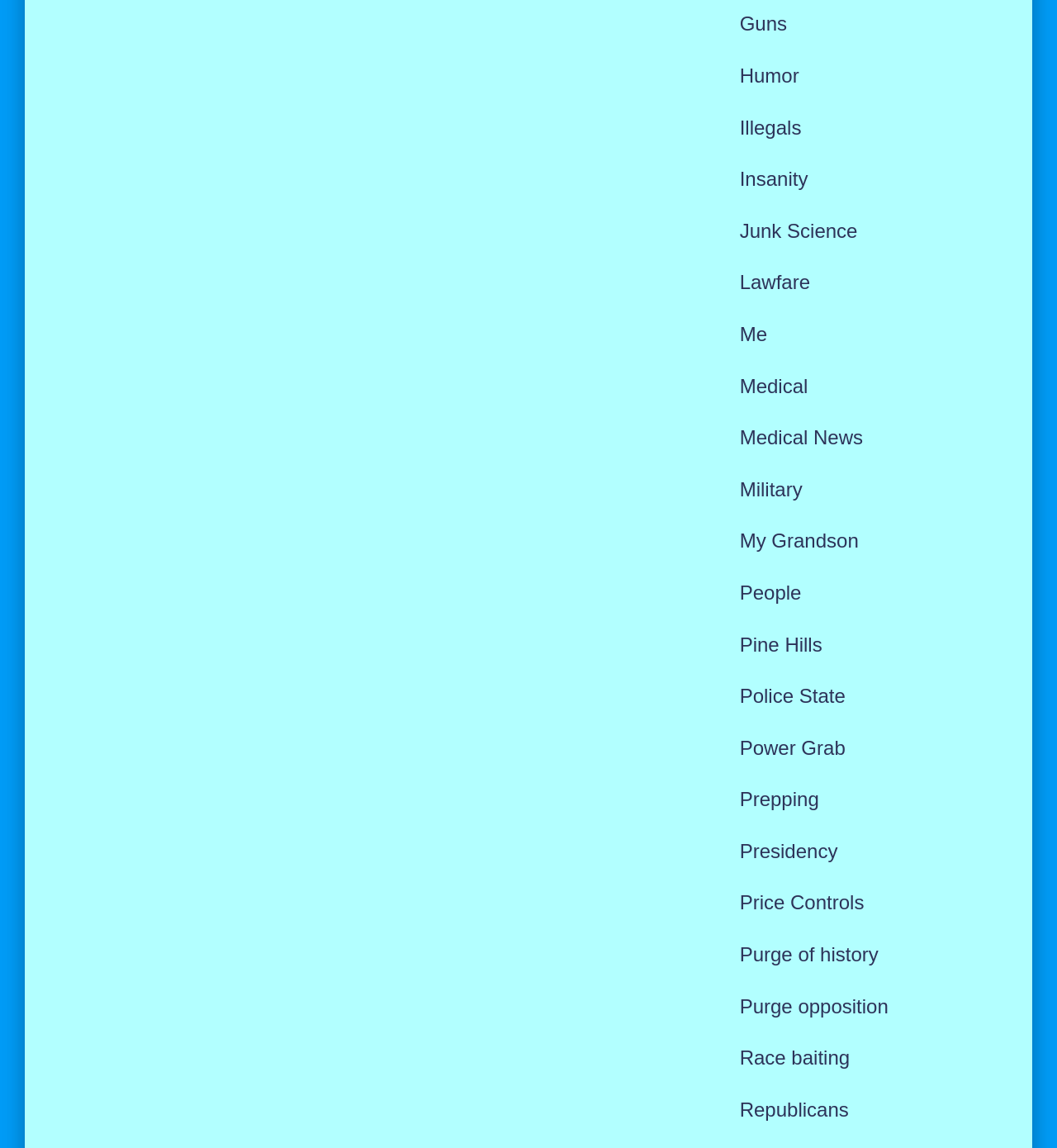Identify the bounding box coordinates for the UI element described as: "Home".

None